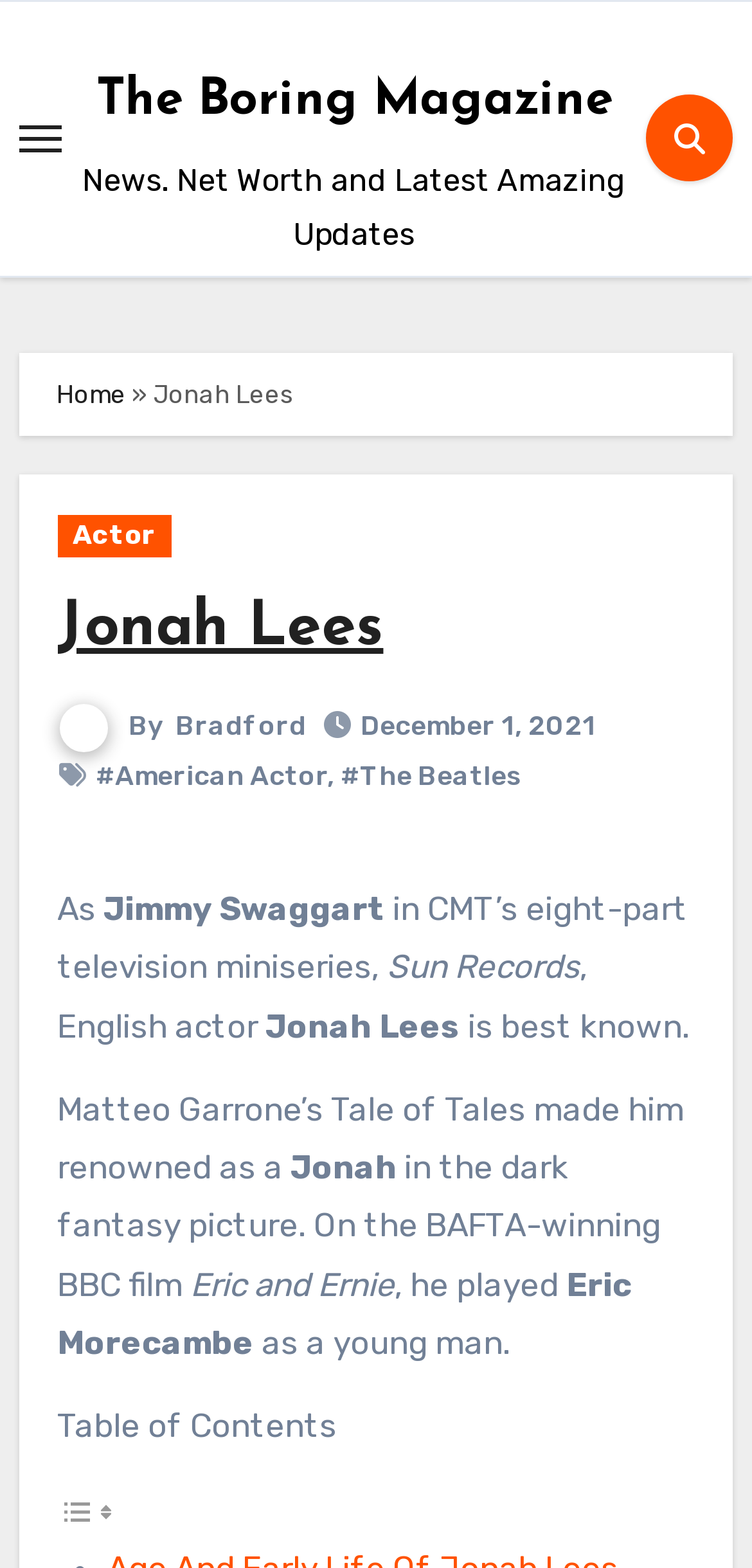What is the name of the film where Jonah Lees played Eric Morecambe?
Please provide a single word or phrase as your answer based on the image.

Eric and Ernie